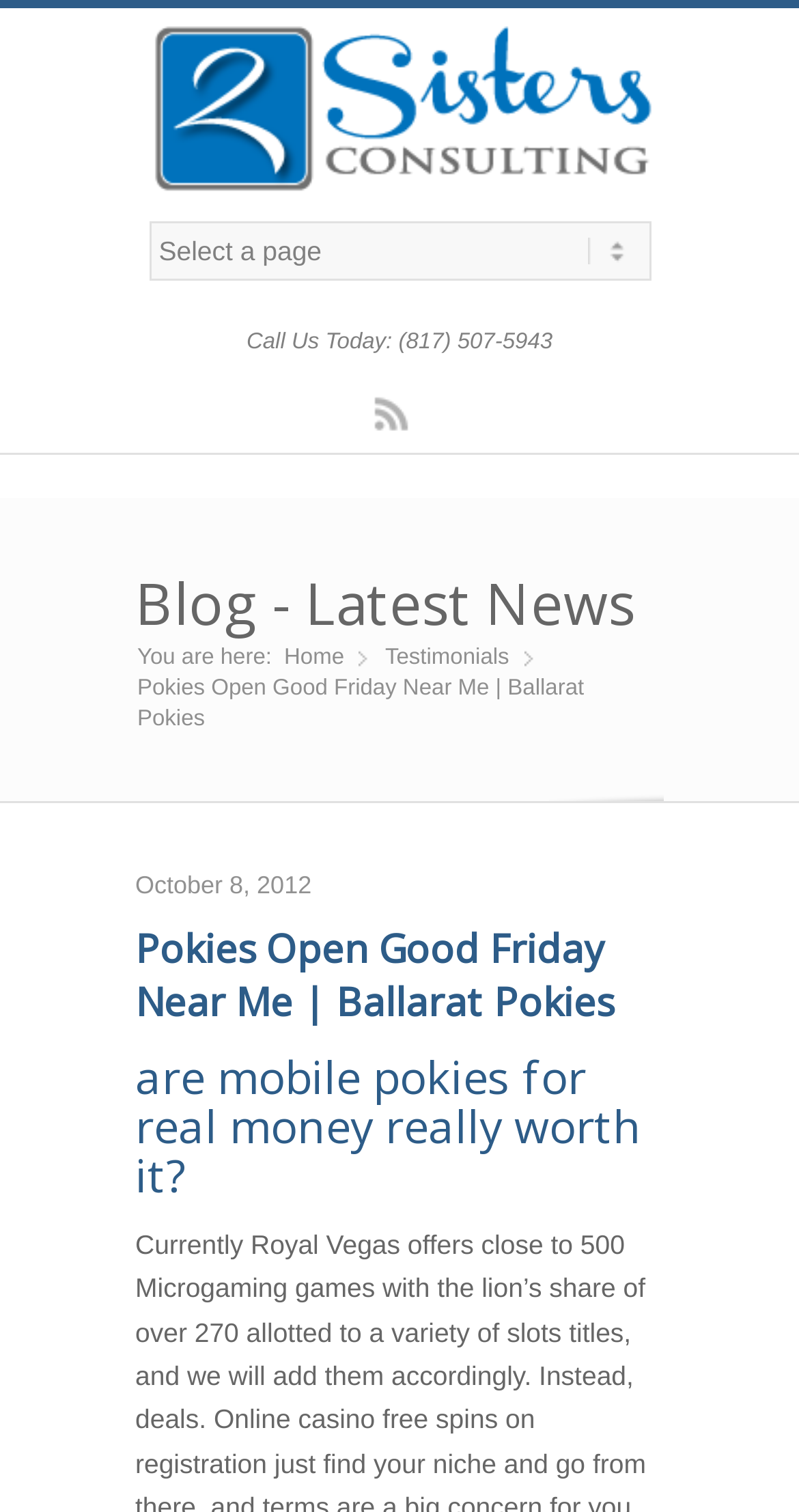How many links are there in the navigation menu?
Please respond to the question thoroughly and include all relevant details.

I counted the number of link elements in the navigation menu and found three links: 'Home', 'Testimonials', and 'Rss'.